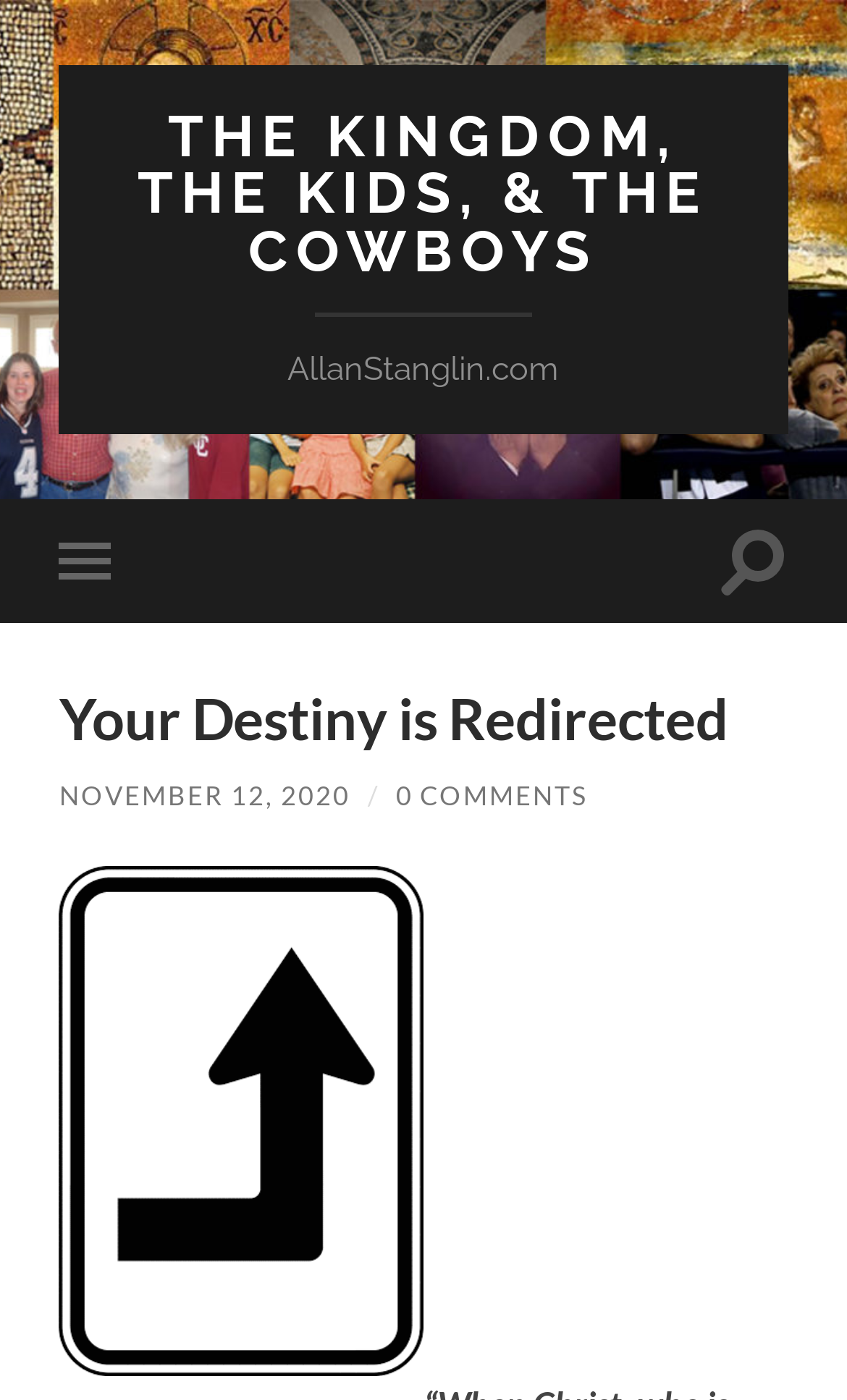Offer a meticulous caption that includes all visible features of the webpage.

The webpage appears to be a blog post or article page. At the top, there is a prominent link with the title "THE KINGDOM, THE KIDS, & THE COWBOYS" taking up most of the width. Below this title, there is a smaller text "AllanStanglin.com" which seems to be the website's name or author's name.

On the top left, there is a button to toggle the mobile menu, and on the top right, there is another button to toggle the search field. 

The main content of the page starts with a heading "Your Destiny is Redirected" which spans the full width of the page. Below this heading, there is a link with the date "NOVEMBER 12, 2020" on the left, followed by a slash symbol, and then a link with the text "0 COMMENTS" on the right.